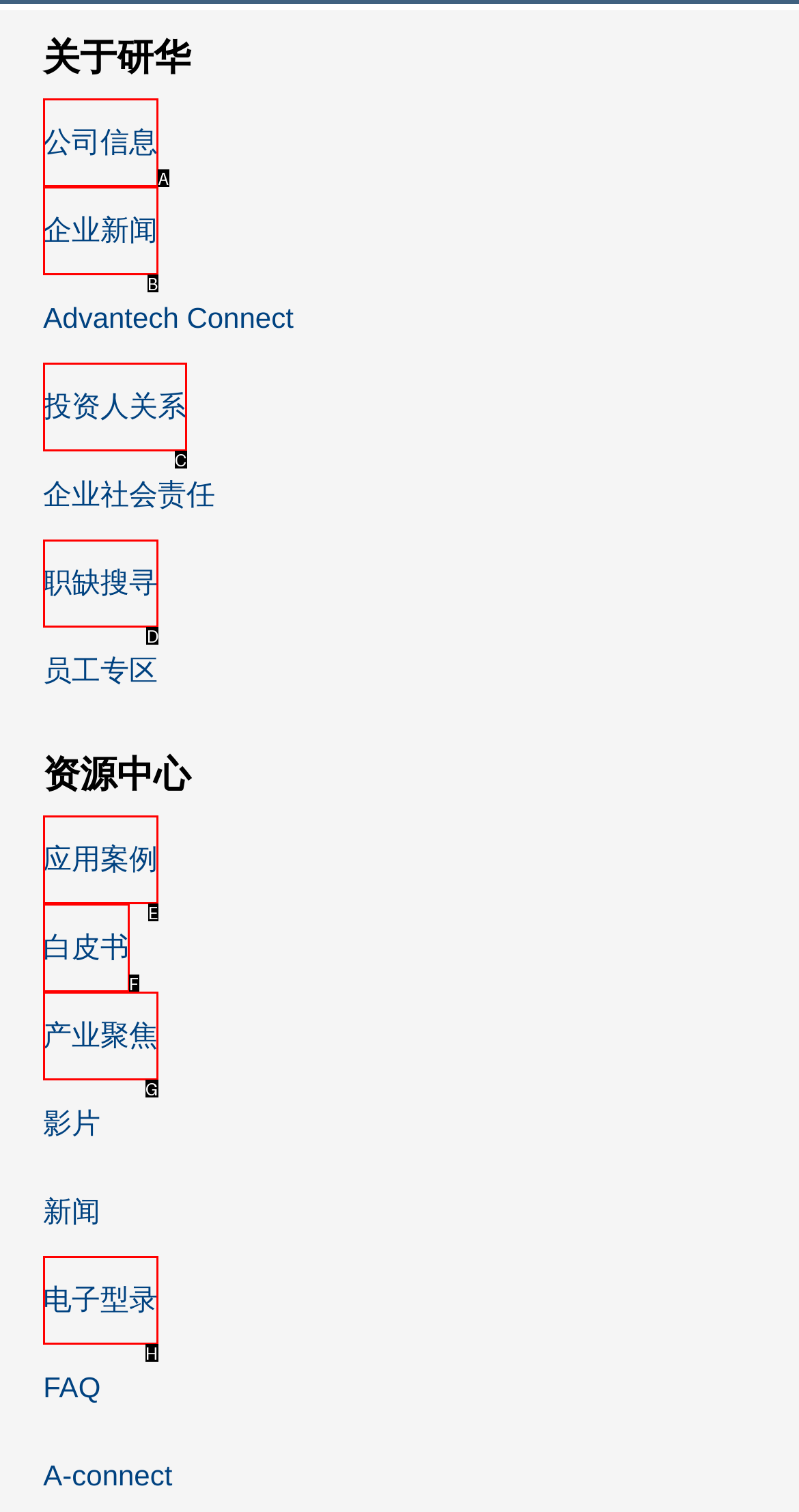Which option should be clicked to execute the following task: Search for job openings? Respond with the letter of the selected option.

D